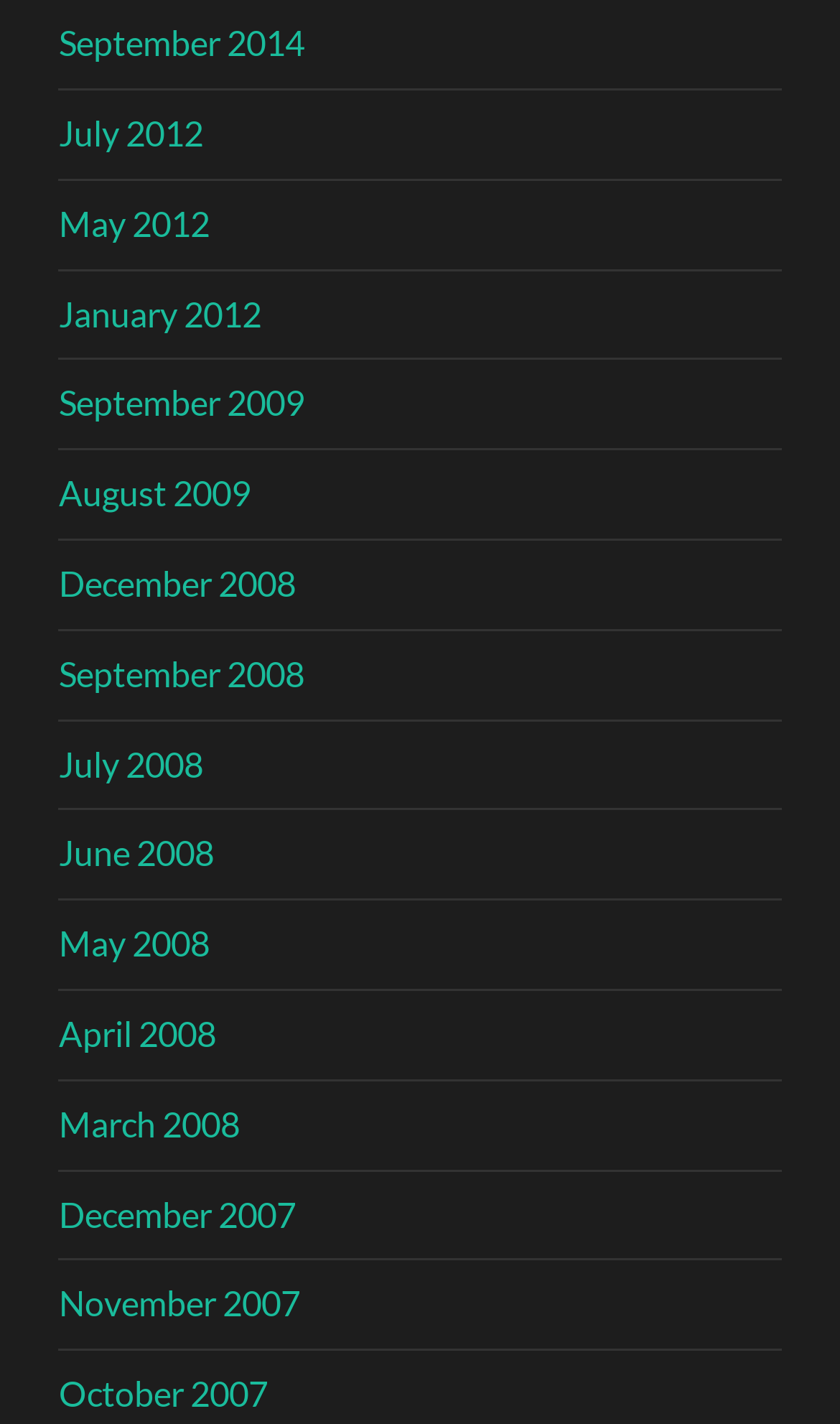Please determine the bounding box coordinates, formatted as (top-left x, top-left y, bottom-right x, bottom-right y), with all values as floating point numbers between 0 and 1. Identify the bounding box of the region described as: July 2008

[0.07, 0.521, 0.242, 0.55]